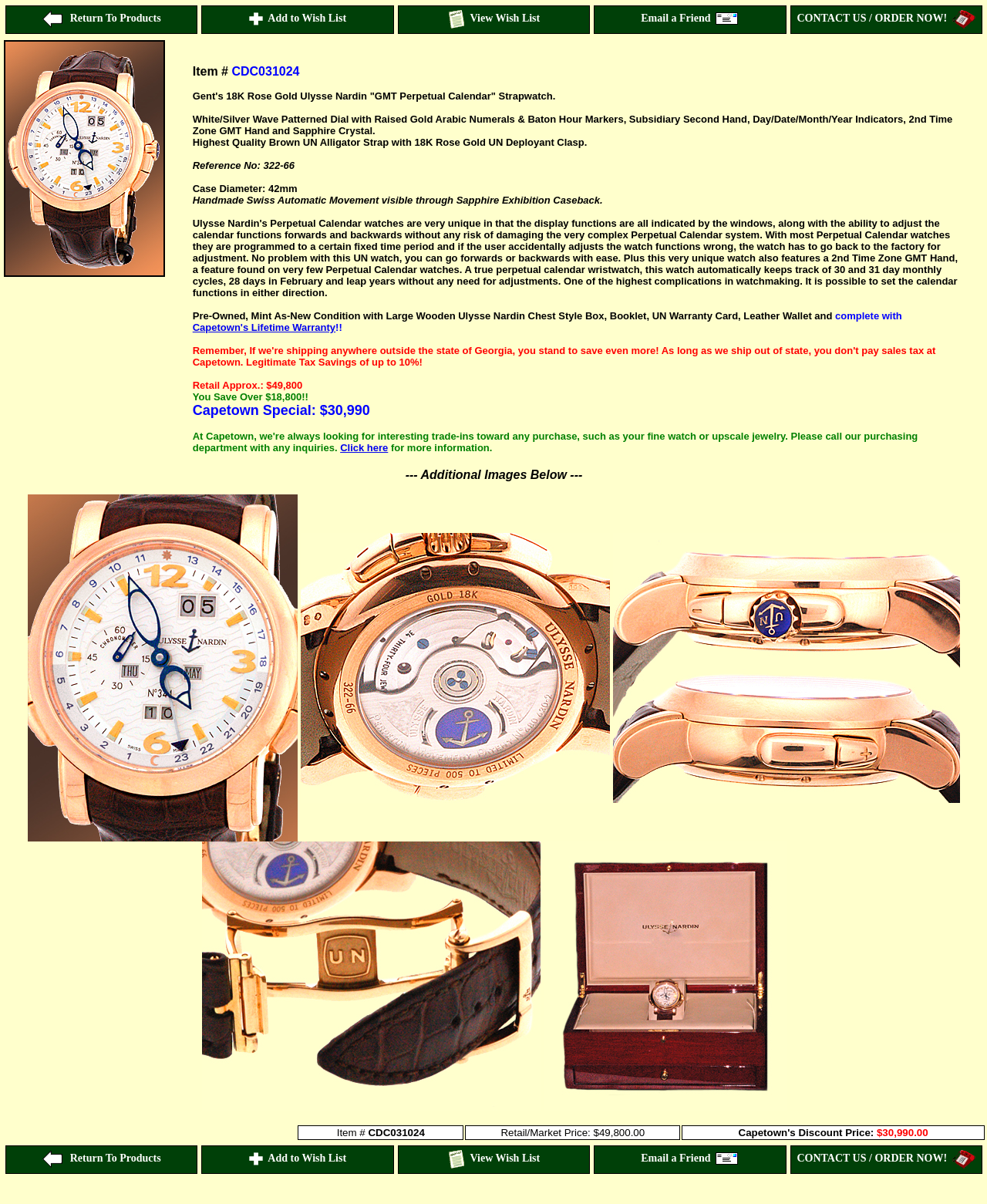Generate a comprehensive description of the webpage content.

The webpage is a product display page for a luxury watch, specifically a Gent's 18K Rose Gold Ulysse Nardin "GMT Perpetual Calendar" Strapwatch. At the top of the page, there are five links: "Return To Products", "Add to Wish List", "View Wish List", "Email a Friend", and "CONTACT US / ORDER NOW!". Each link has a corresponding image.

Below the links, there is a large image of the watch, followed by a detailed product description. The description includes information about the watch's features, such as its white/silver wave patterned dial, raised gold Arabic numerals, and sapphire crystal. It also mentions the watch's handmade Swiss automatic movement, 42mm case diameter, and brown UN alligator strap with 18K rose gold UN deployant clasp.

The product description also includes information about the watch's condition, warranty, and pricing. It states that the watch is pre-owned, in mint as-new condition, and comes with a large wooden Ulysse Nardin chest-style box, booklet, UN warranty card, leather wallet, and Capetown's lifetime warranty. The retail price is listed as $49,800, with a discount price of $30,990.

Below the product description, there are additional images of the watch, including four smaller images and one larger image. There is also a table comparing the retail price to Capetown's discount price.

At the bottom of the page, there are the same five links as at the top of the page, allowing users to easily navigate to other parts of the website.